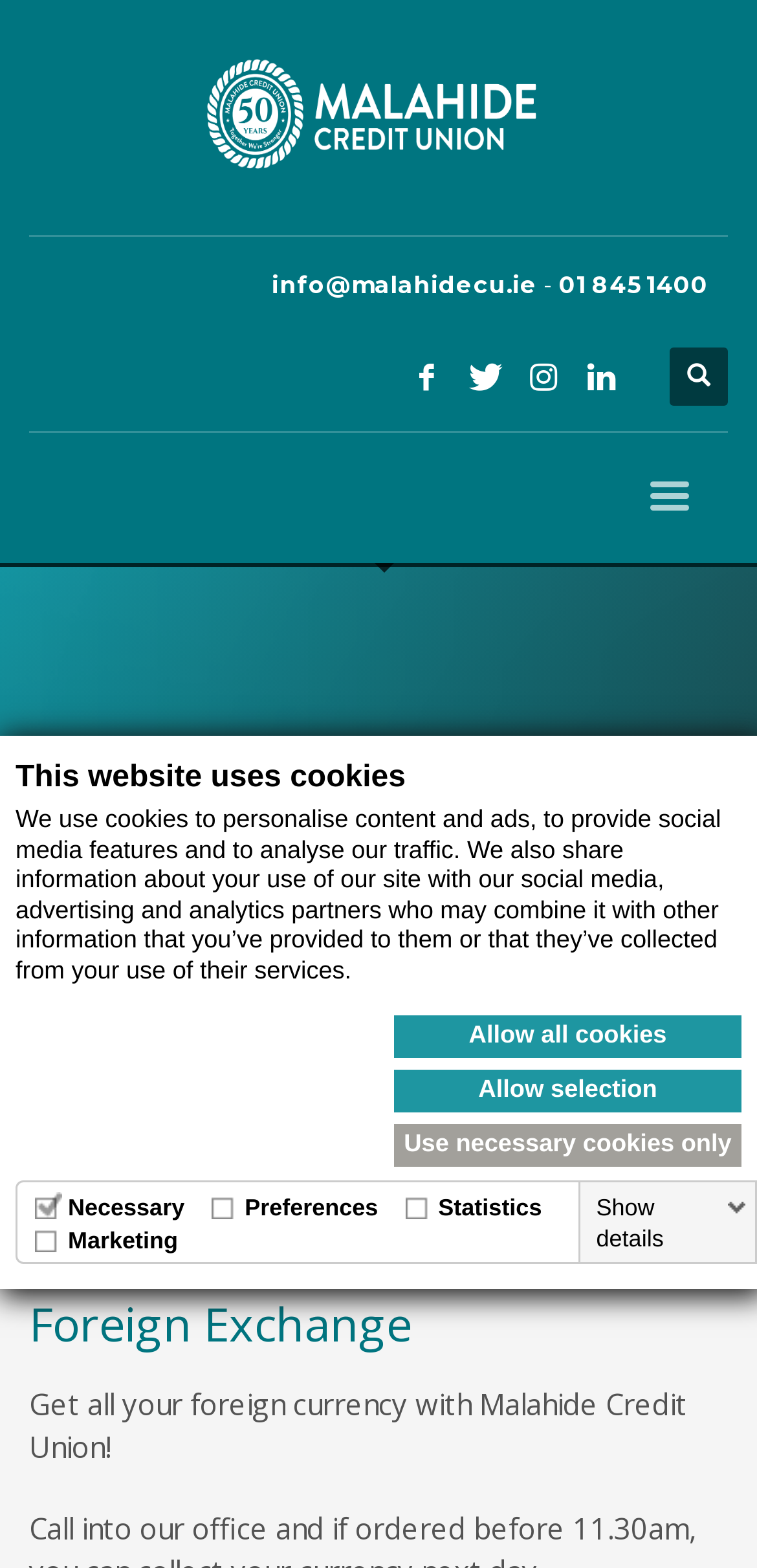What is the name of the credit union?
Provide an in-depth answer to the question, covering all aspects.

I found the answer by looking at the heading element with the text 'Malahide & District Credit Union' which is located at the top of the webpage.